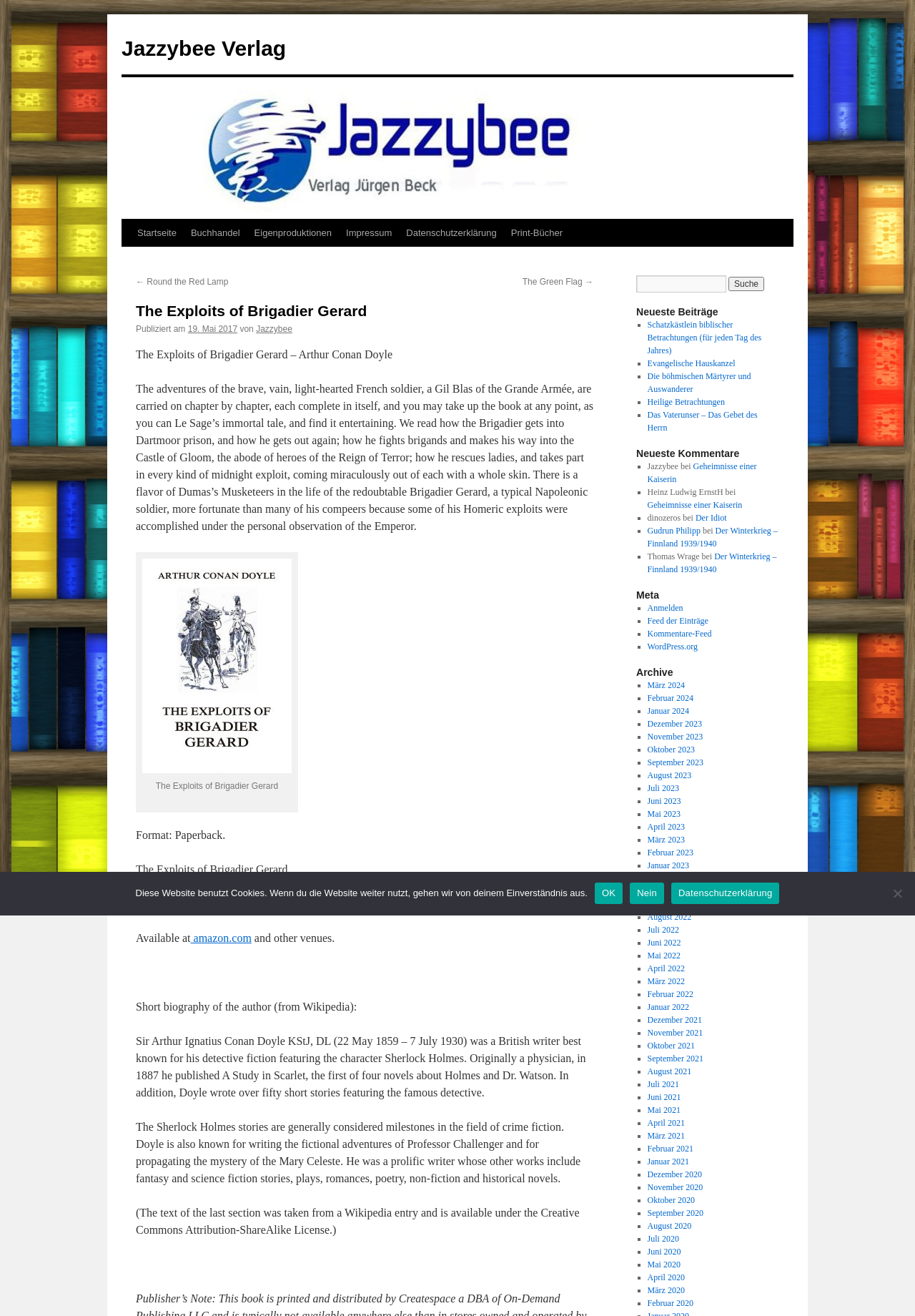Determine the heading of the webpage and extract its text content.

The Exploits of Brigadier Gerard